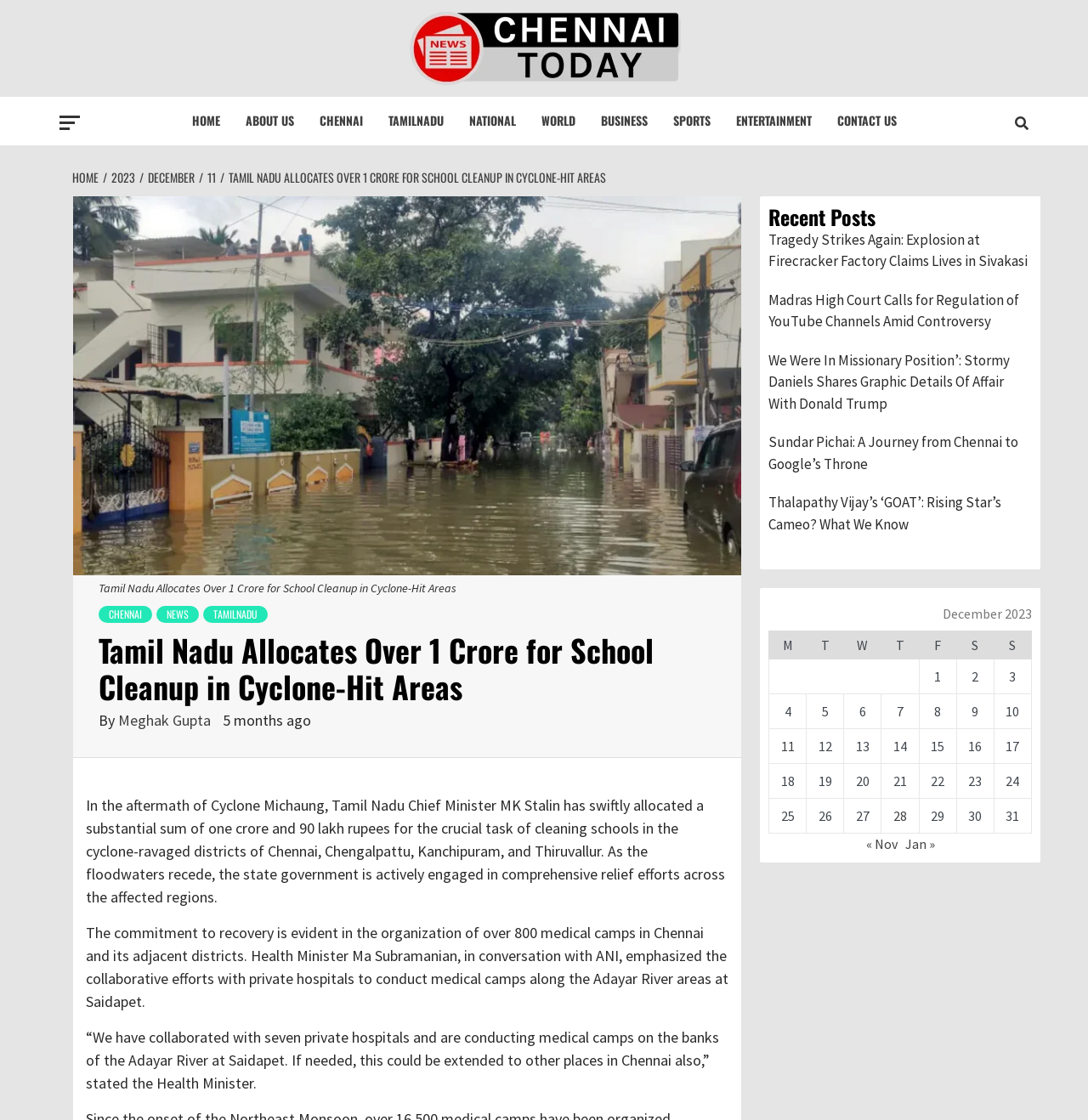Examine the image and give a thorough answer to the following question:
Who is the Health Minister mentioned in the article?

The answer can be found in the second paragraph of the article, which states that 'Health Minister Ma Subramanian, in conversation with ANI, emphasized the collaborative efforts with private hospitals to conduct medical camps along the Adayar River areas at Saidapet.'